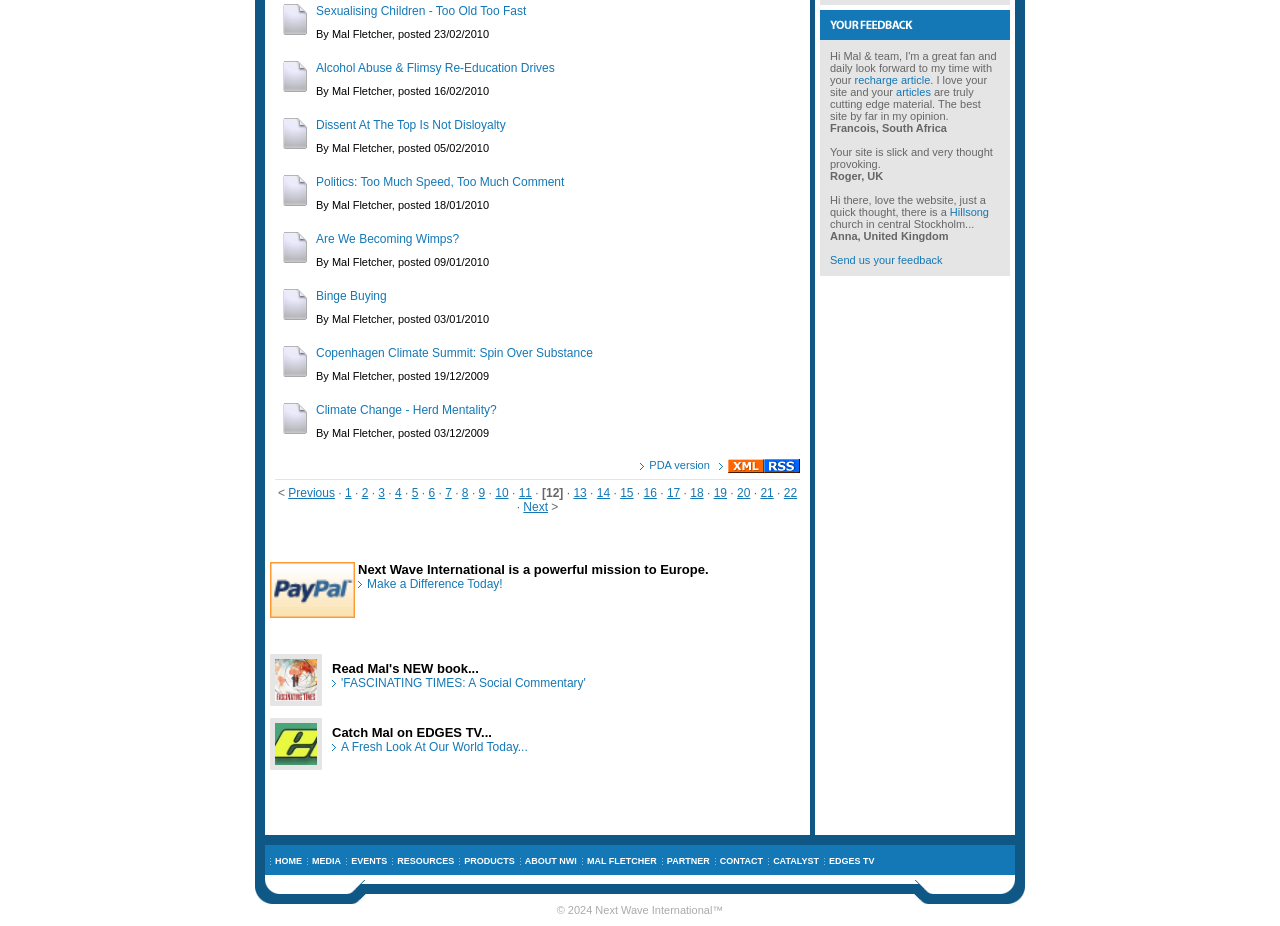Using the provided element description, identify the bounding box coordinates as (top-left x, top-left y, bottom-right x, bottom-right y). Ensure all values are between 0 and 1. Description: CATALYST

[0.604, 0.925, 0.64, 0.935]